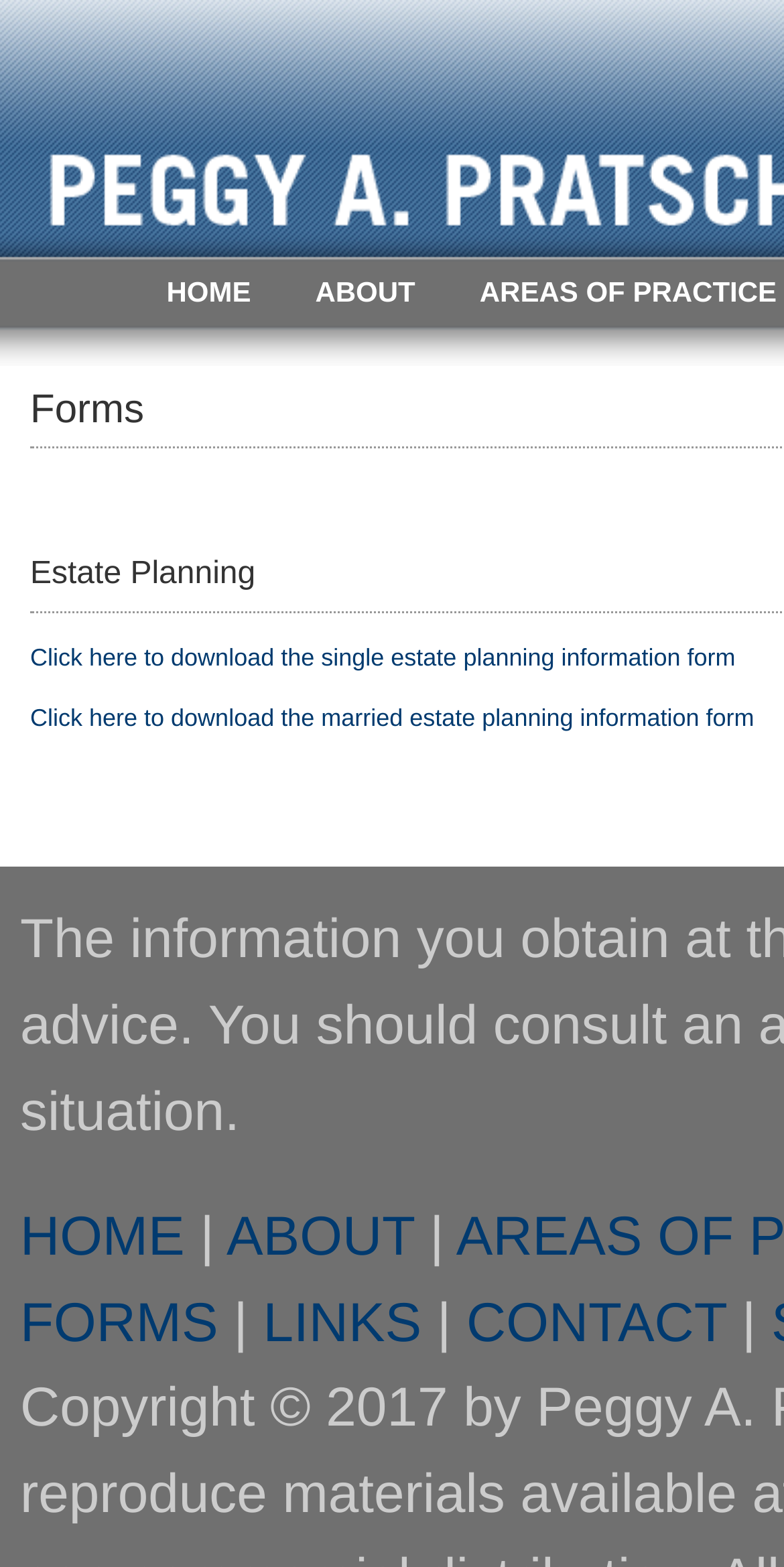Determine the bounding box coordinates of the target area to click to execute the following instruction: "go to home page."

[0.212, 0.176, 0.32, 0.196]